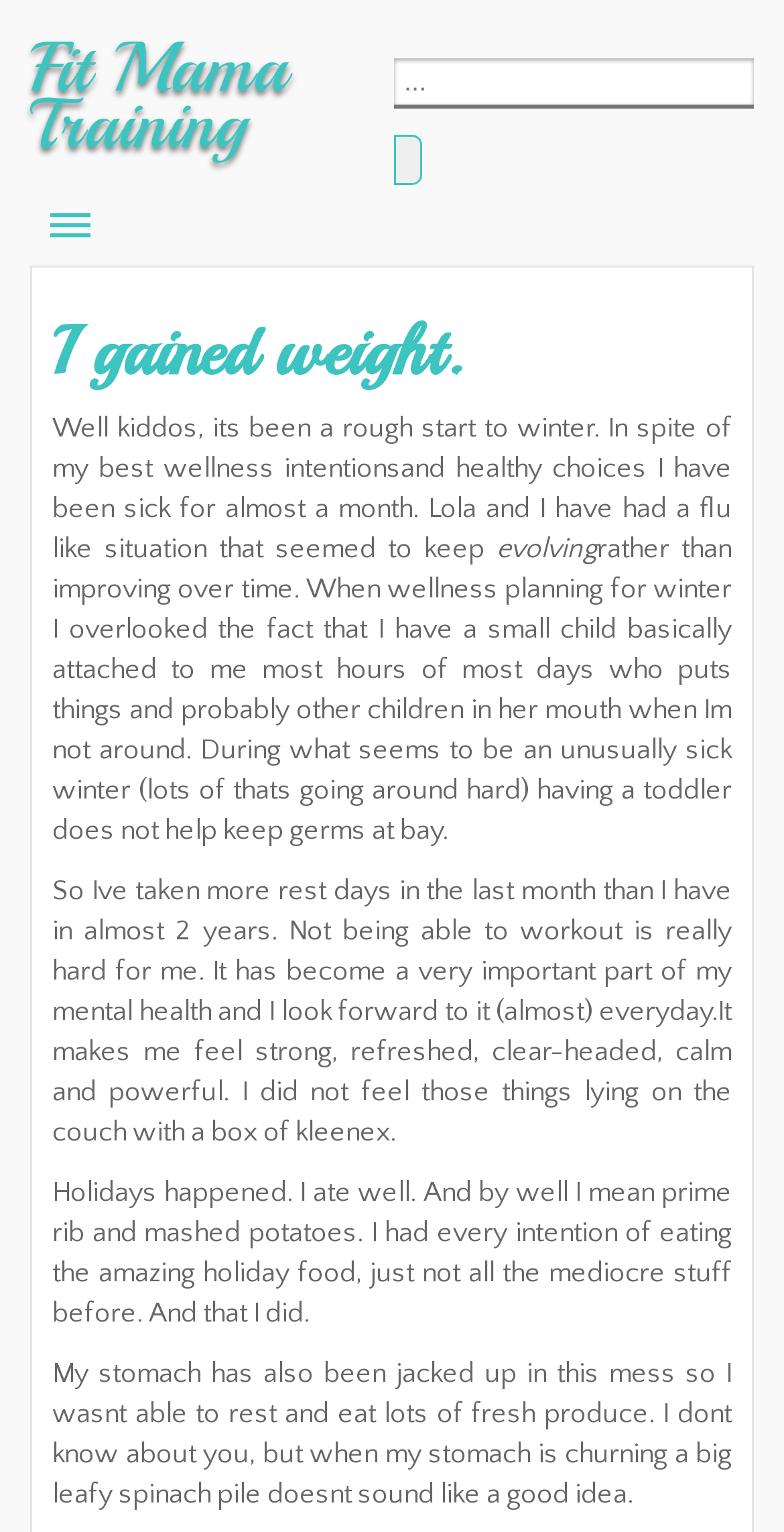What is the author's relationship with Lola?
Answer the question with a single word or phrase by looking at the picture.

Mother